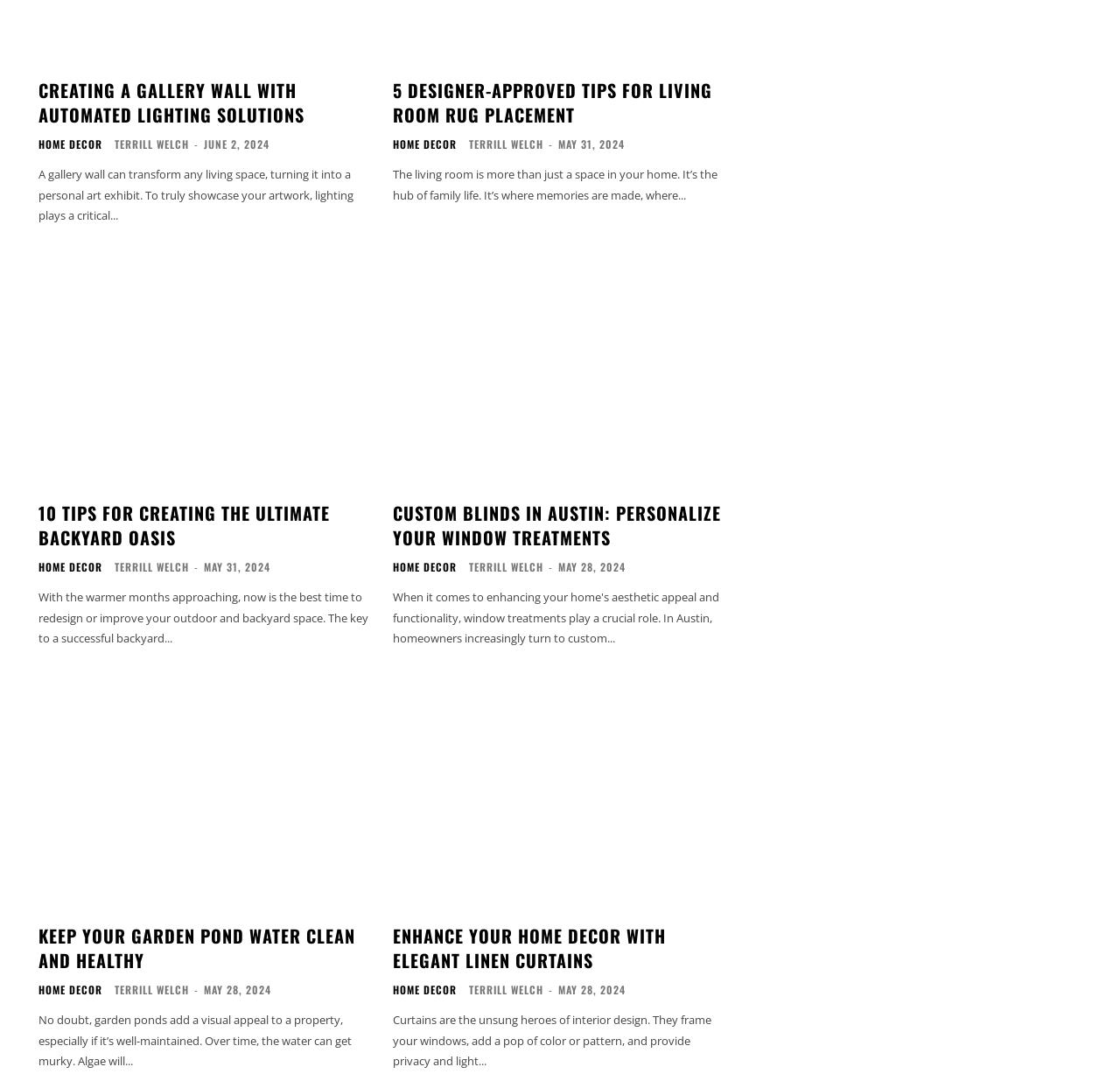Determine the bounding box coordinates of the element that should be clicked to execute the following command: "View the post '10 Tips for Creating the Ultimate Backyard Oasis'".

[0.034, 0.466, 0.295, 0.513]